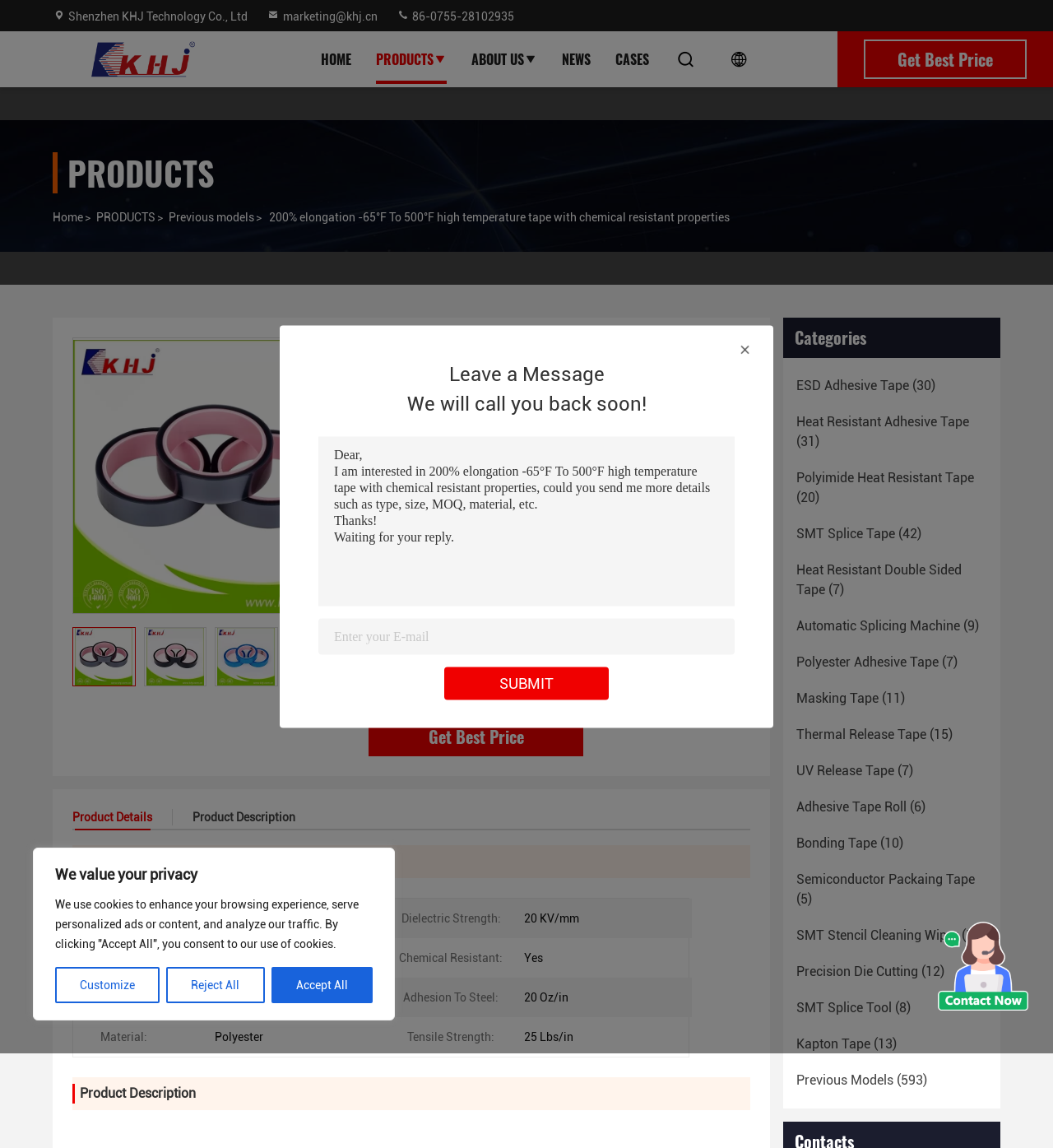What is the brand name of the product?
From the details in the image, answer the question comprehensively.

The brand name of the product can be found in the 'Product Details' section, where it is listed as 'Brand Name: KHJ'.